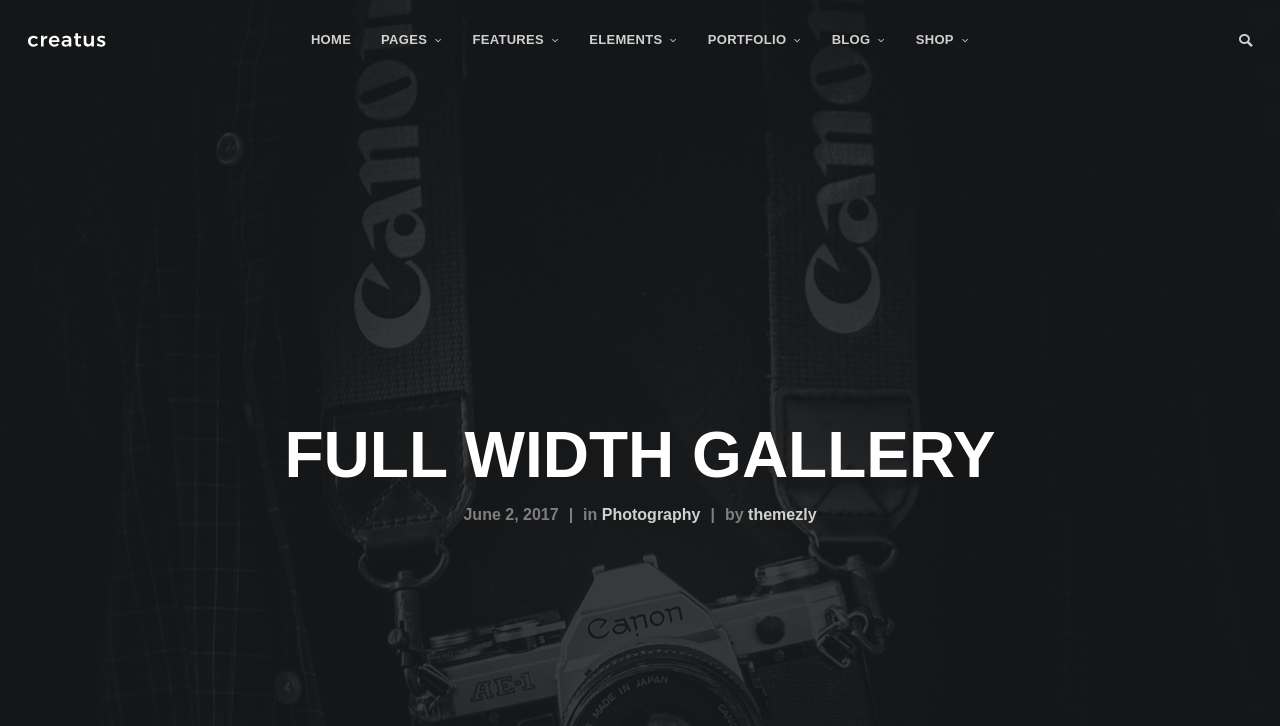Using the details in the image, give a detailed response to the question below:
What is the category of the gallery?

The link 'Photography' is located near the date and author information, indicating that this is the category of the gallery.